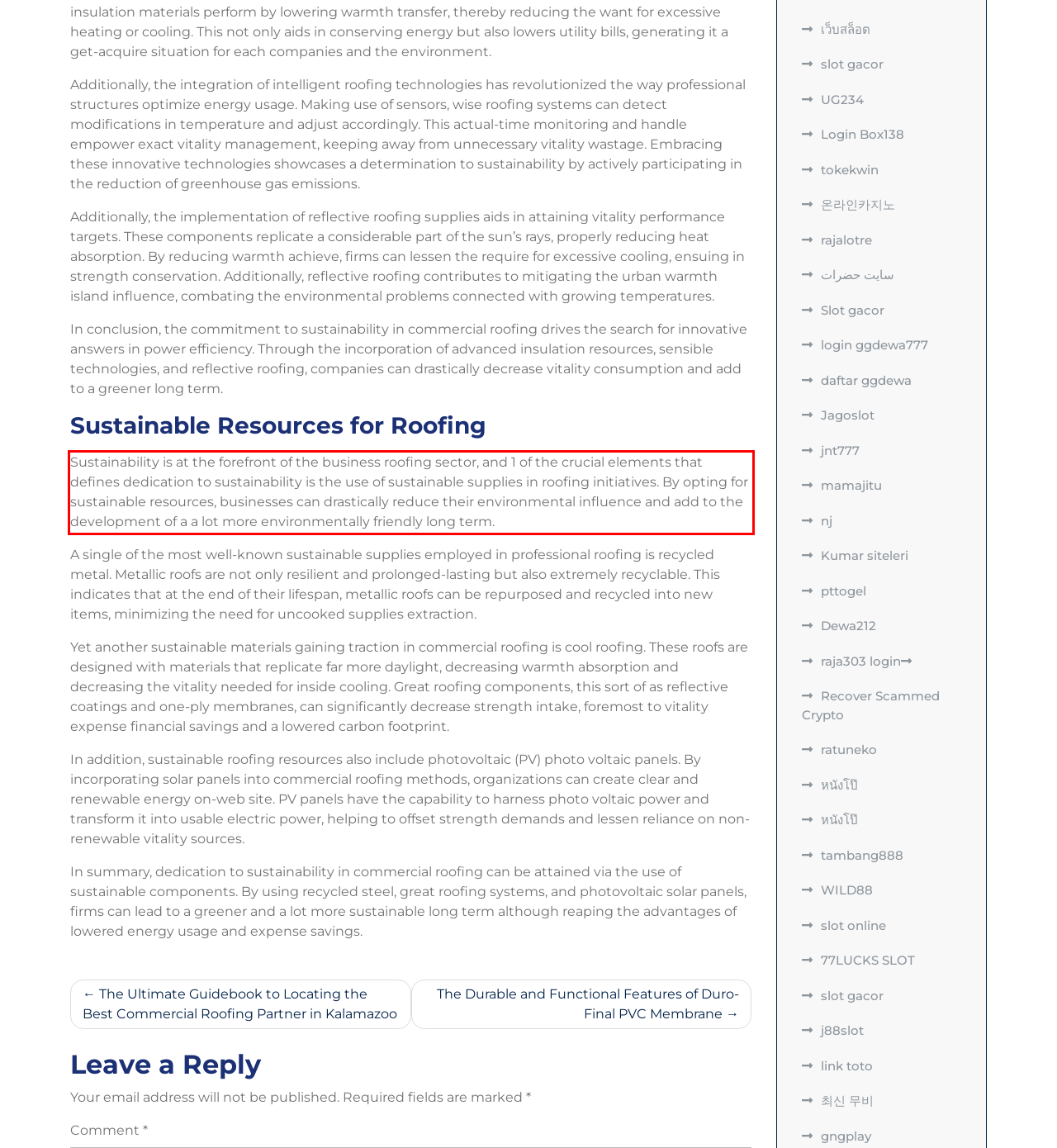Within the screenshot of the webpage, there is a red rectangle. Please recognize and generate the text content inside this red bounding box.

Sustainability is at the forefront of the business roofing sector, and 1 of the crucial elements that defines dedication to sustainability is the use of sustainable supplies in roofing initiatives. By opting for sustainable resources, businesses can drastically reduce their environmental influence and add to the development of a a lot more environmentally friendly long term.